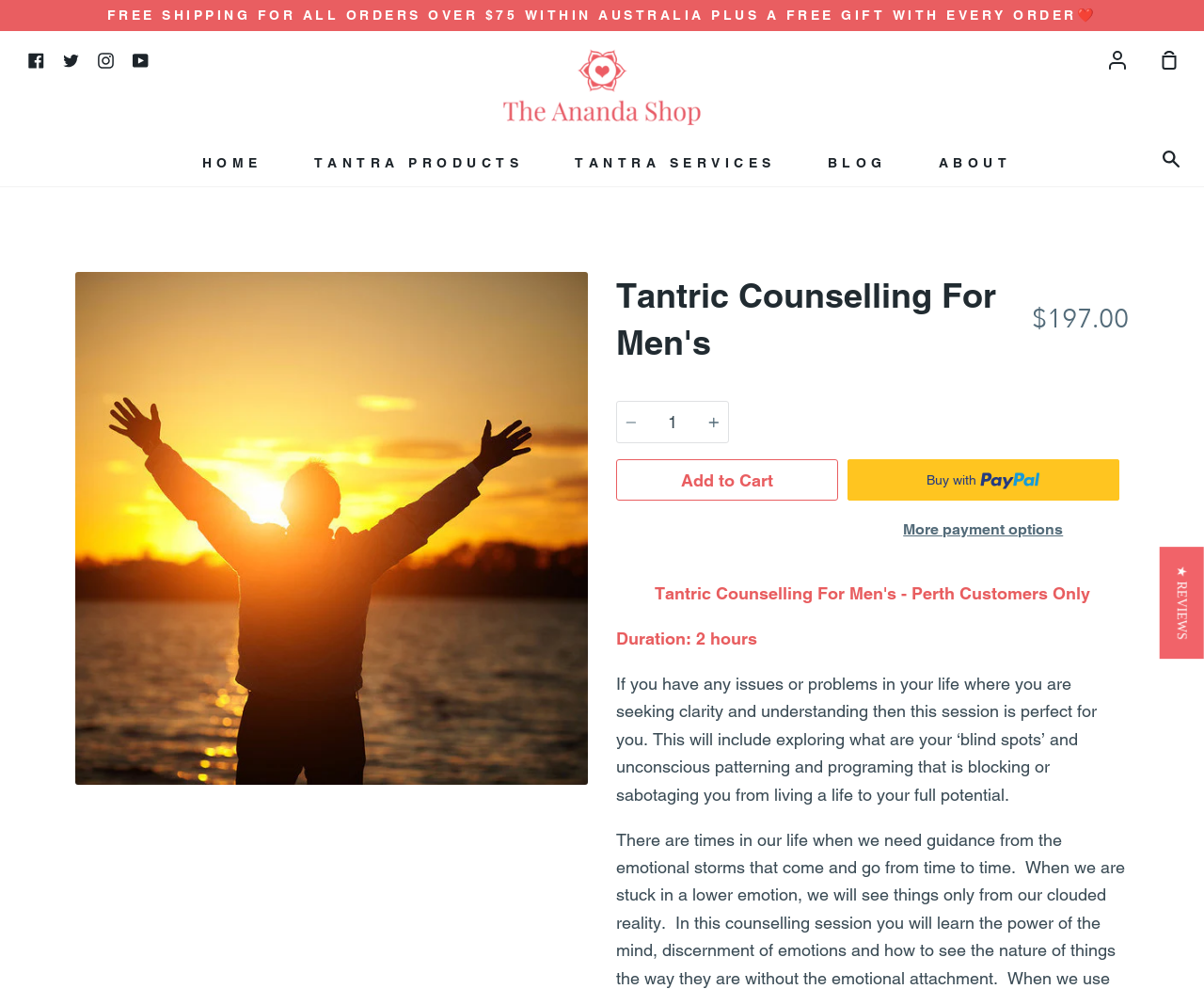What is the name of the shop?
Look at the image and respond with a single word or a short phrase.

The Ananda Shop